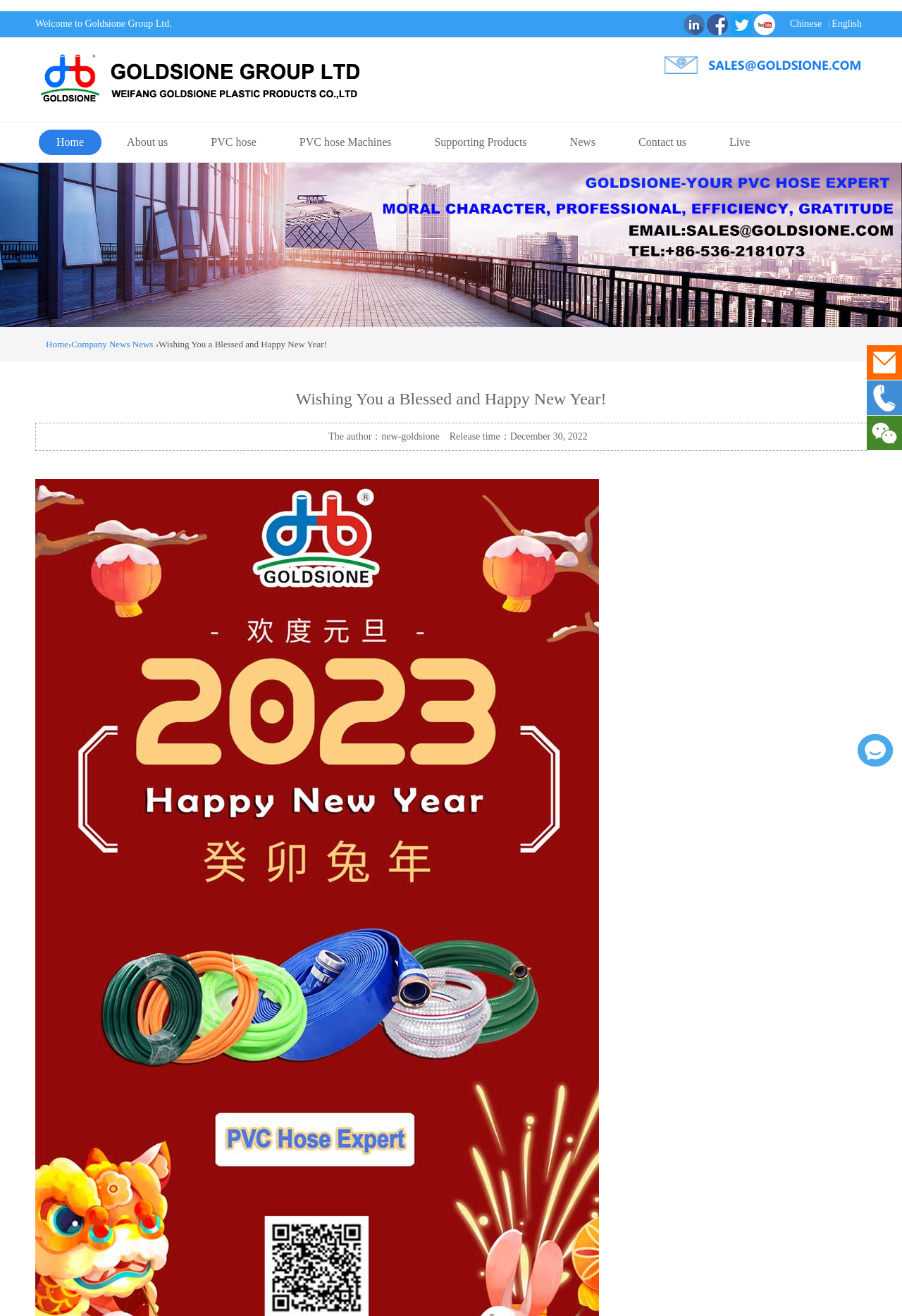How many social media links are present?
Refer to the screenshot and deliver a thorough answer to the question presented.

There are four social media links present, which are 'Goldsione Group Ltd on Linkedin', 'Goldsione Group Ltd on Facebook', 'Goldsione Hose on Twitter', and 'Goldsione Hose on Youtube'.